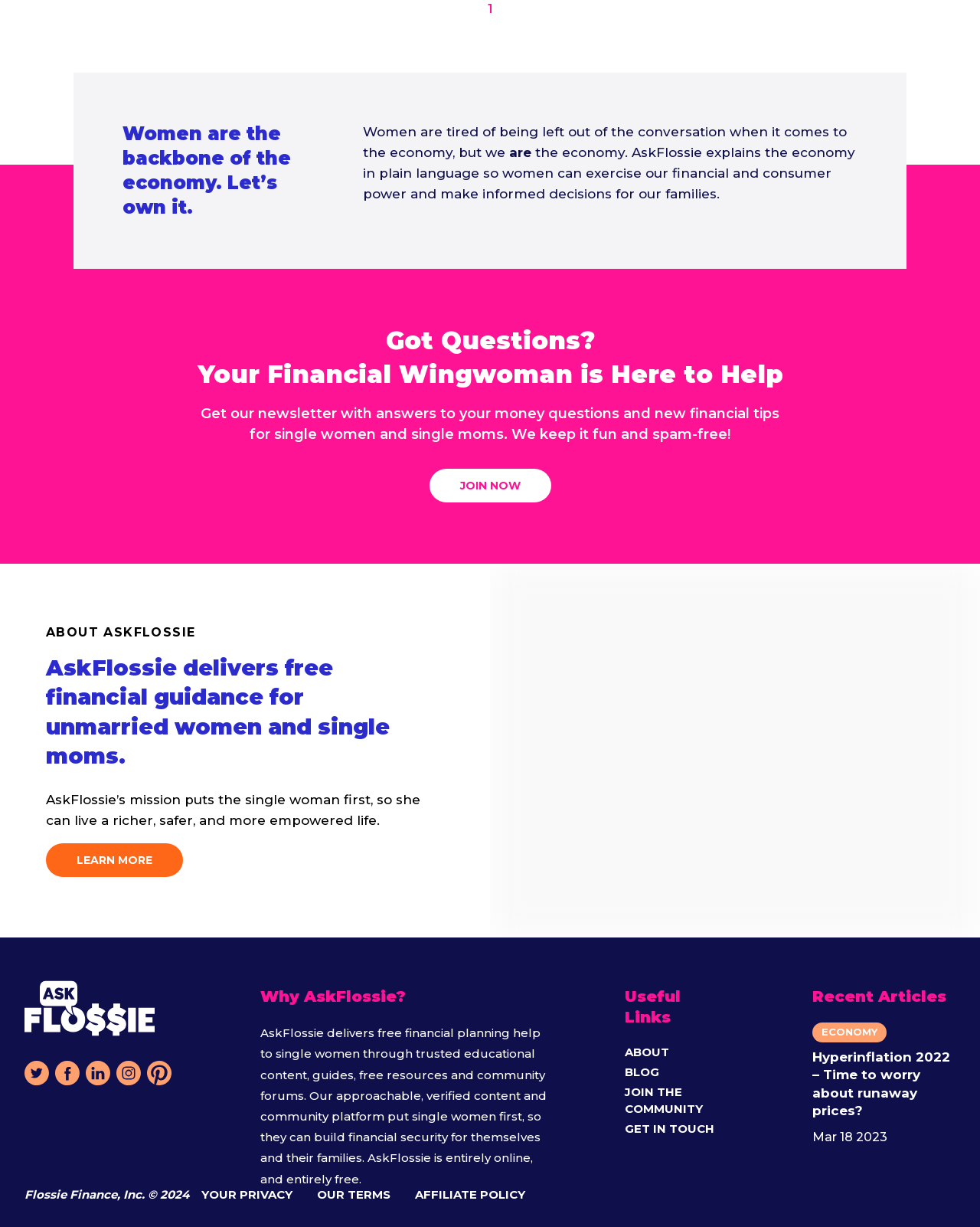What is the main purpose of AskFlossie?
Please look at the screenshot and answer using one word or phrase.

Financial guidance for single women